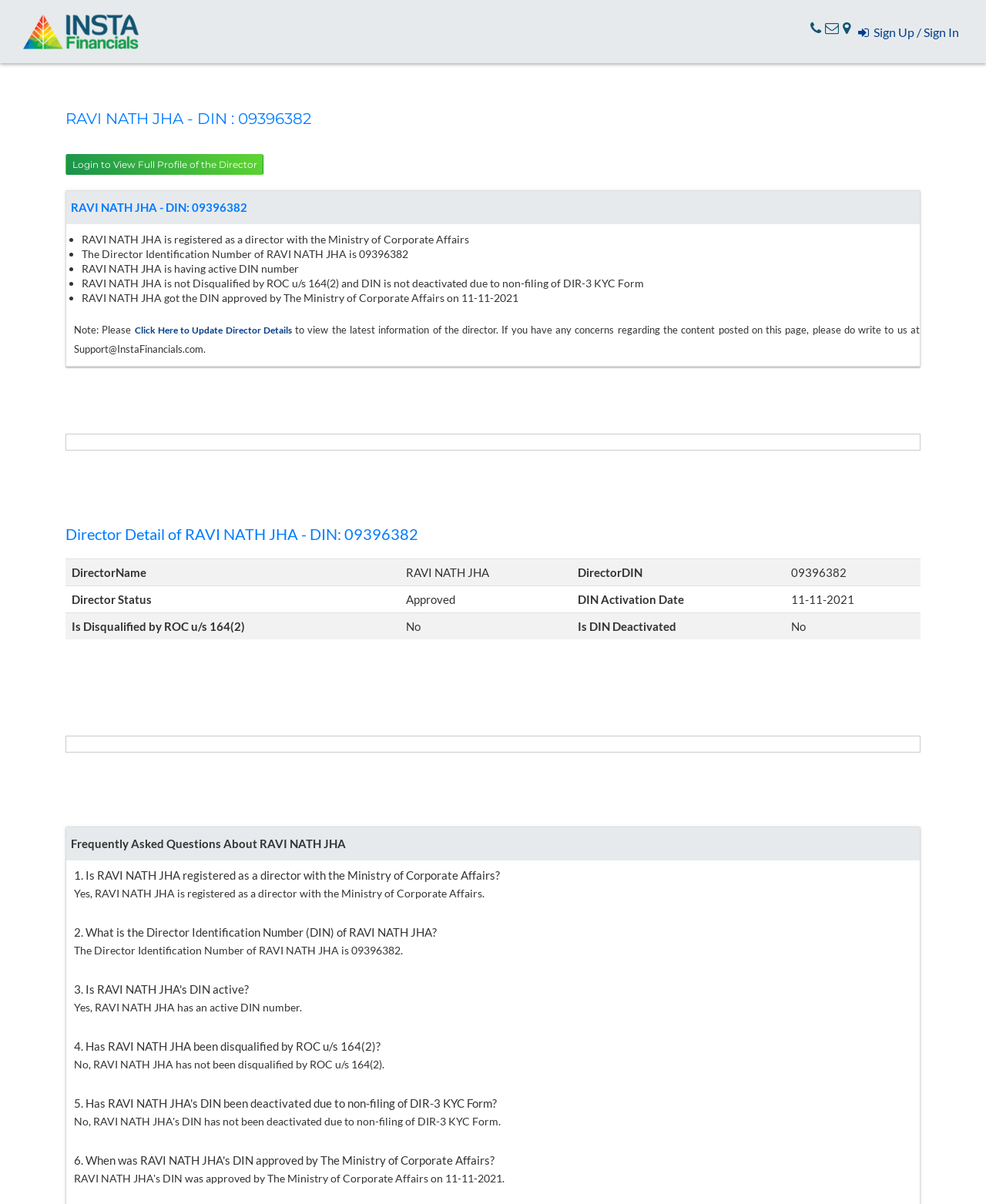Produce a meticulous description of the webpage.

This webpage is about RAVI NATH JHA, a director with a DIN (Director Identification Number) of 09396382. At the top, there is a heading with the director's name and DIN, followed by a link to log in and view the full profile. Below this, there is an article section that provides details about the director. 

The article section is divided into several parts. The first part lists some key points about the director, including that RAVI NATH JHA is registered with the Ministry of Corporate Affairs, has an active DIN, and is not disqualified by ROC u/s 164(2). 

Following this, there is a table that displays the director's details, including the director's name, DIN, status, and DIN activation date. 

Further down, there is a section titled "Frequently Asked Questions About RAVI NATH JHA" that answers six questions about the director, including whether RAVI NATH JHA is registered as a director, what the director's DIN is, and whether the DIN is active. 

At the top right corner of the page, there are links to sign up or sign in, as well as a link with an icon. On the top left corner, there is an image with an alternate text.